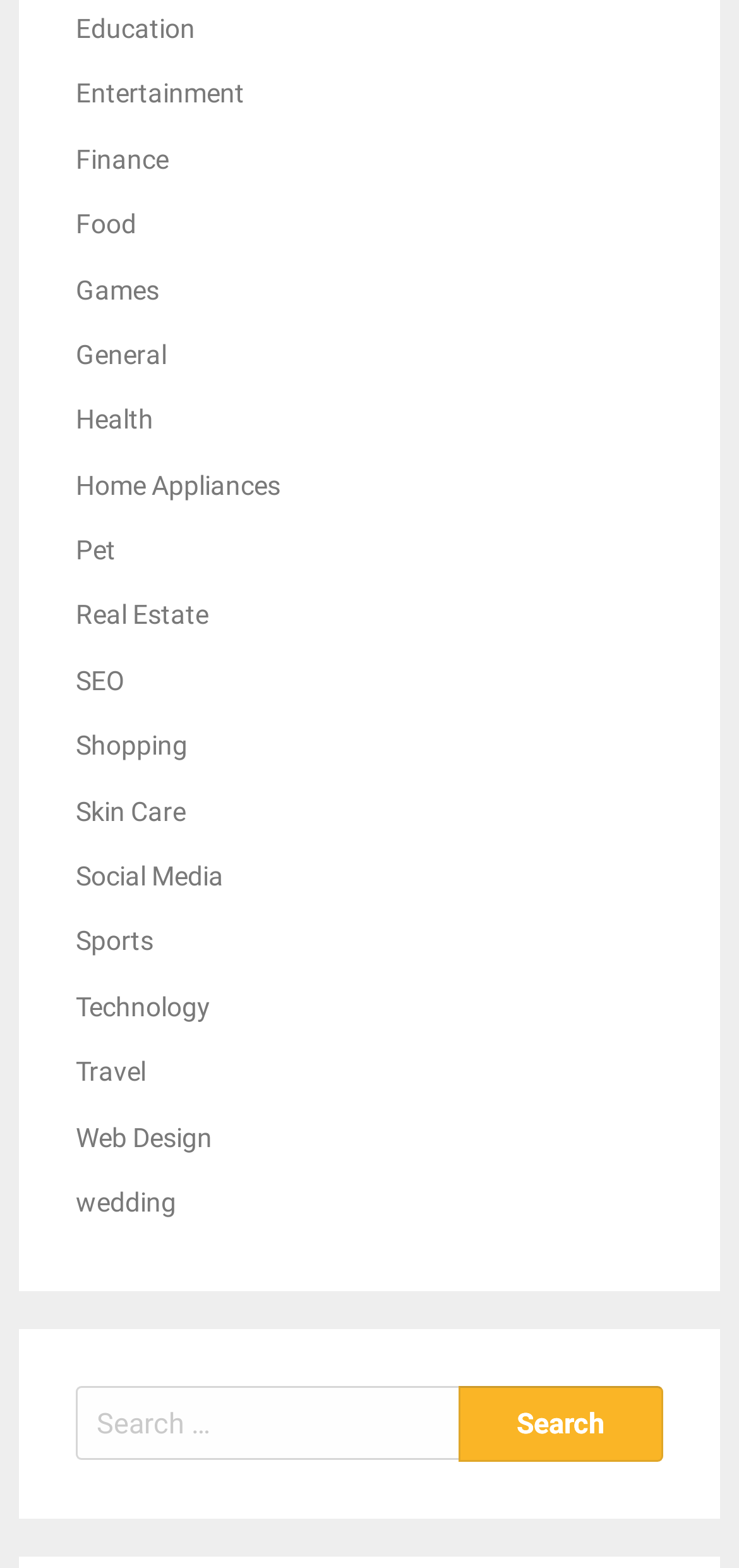Please mark the clickable region by giving the bounding box coordinates needed to complete this instruction: "Browse Entertainment".

[0.103, 0.05, 0.331, 0.069]